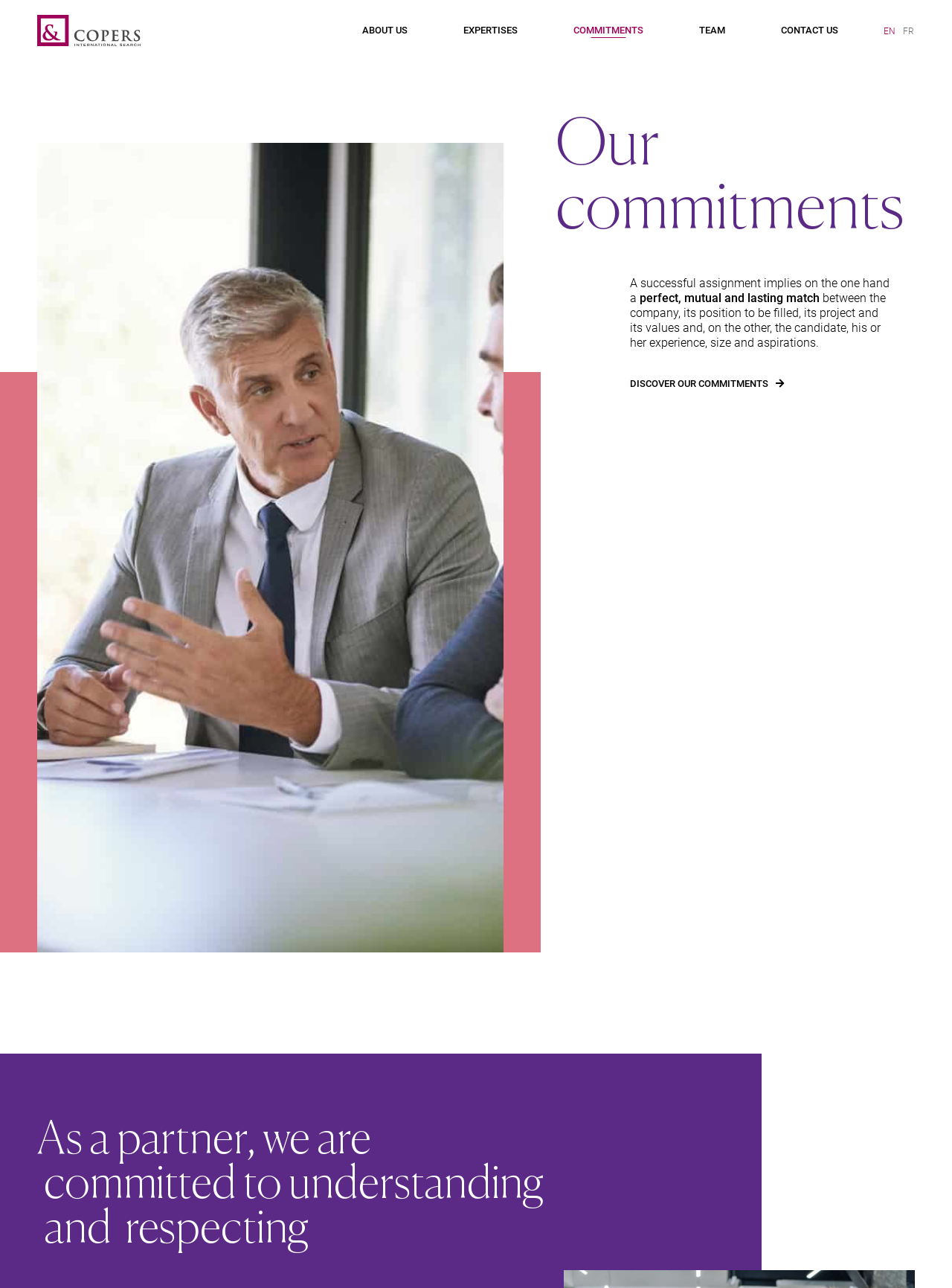Refer to the screenshot and give an in-depth answer to this question: How many languages are available on this webpage?

I can see two language options, 'EN' and 'FR', which suggests that the webpage is available in two languages, English and French.